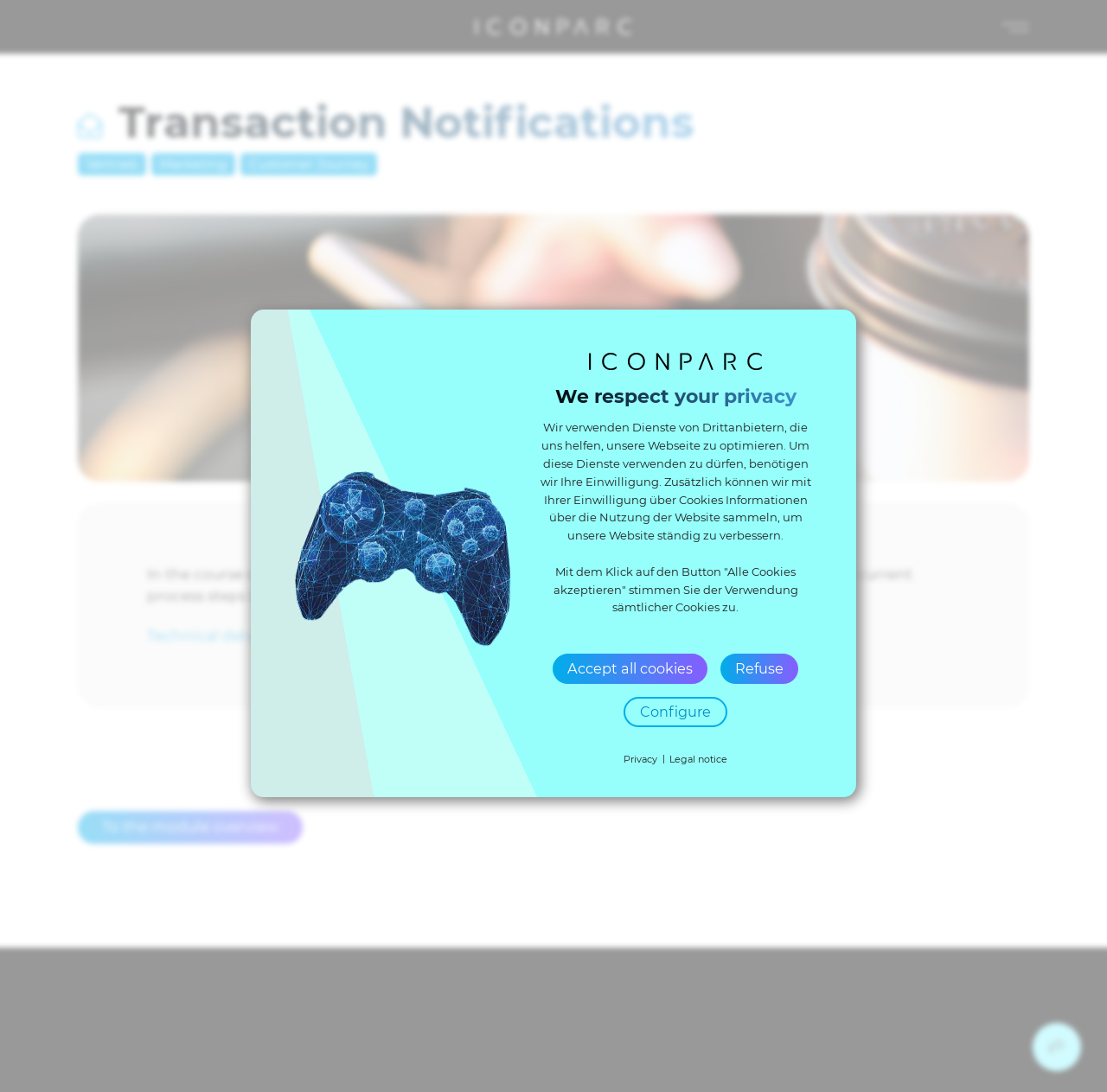Determine the bounding box coordinates of the section I need to click to execute the following instruction: "Open the main navigation". Provide the coordinates as four float numbers between 0 and 1, i.e., [left, top, right, bottom].

[0.898, 0.011, 0.93, 0.038]